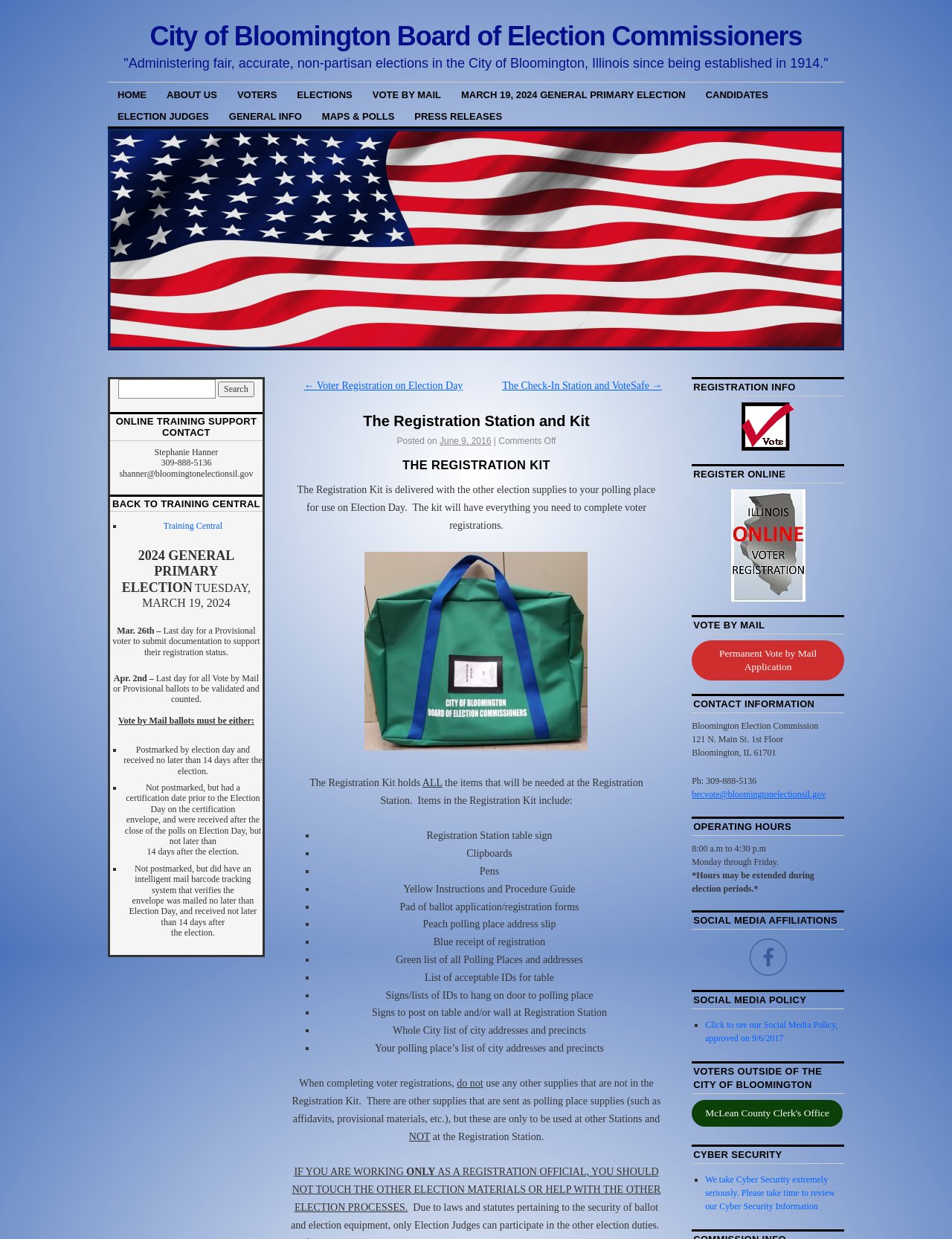Provide a brief response using a word or short phrase to this question:
What is the date of the General Primary Election?

March 19, 2024